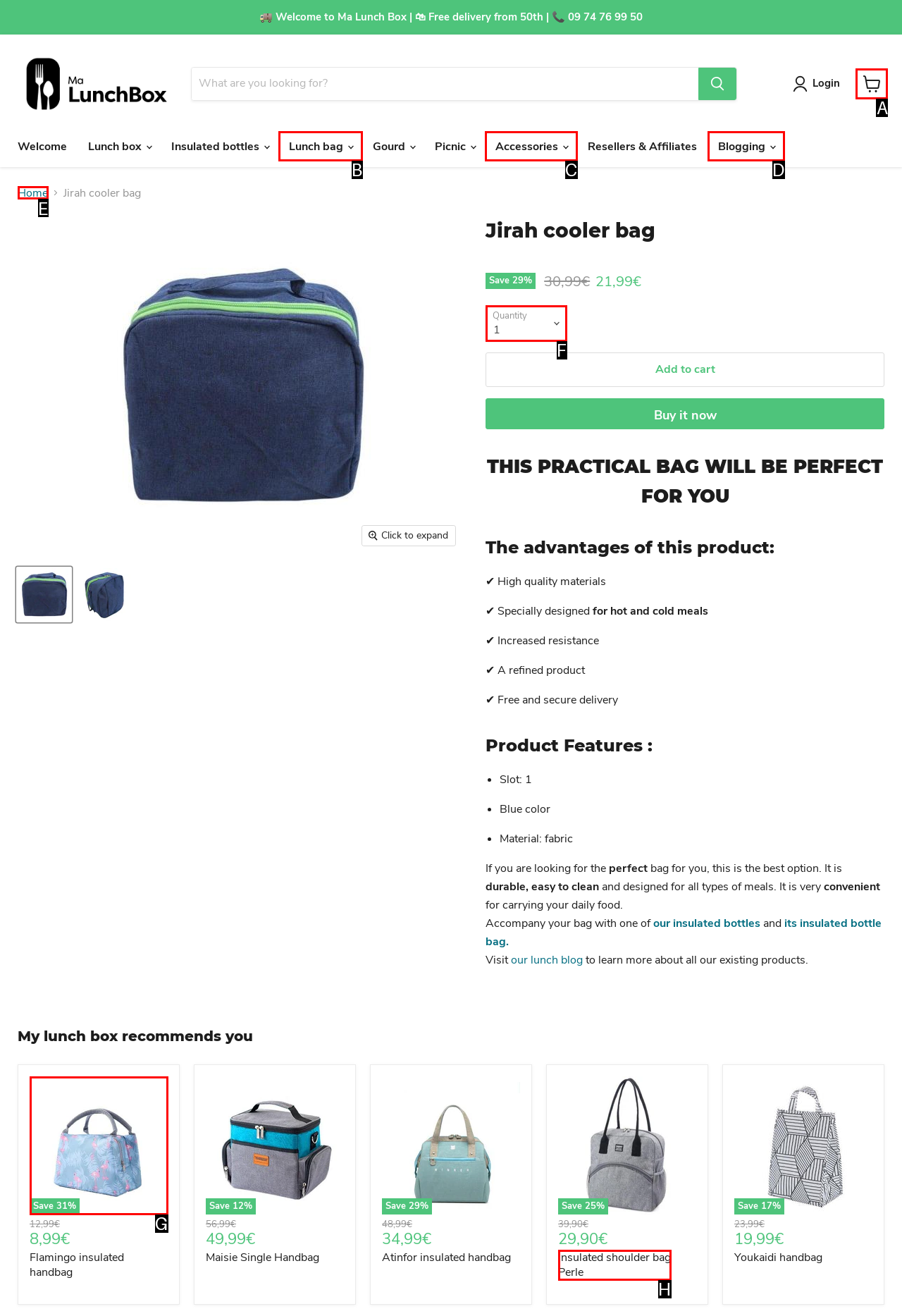For the instruction: View cart, which HTML element should be clicked?
Respond with the letter of the appropriate option from the choices given.

A